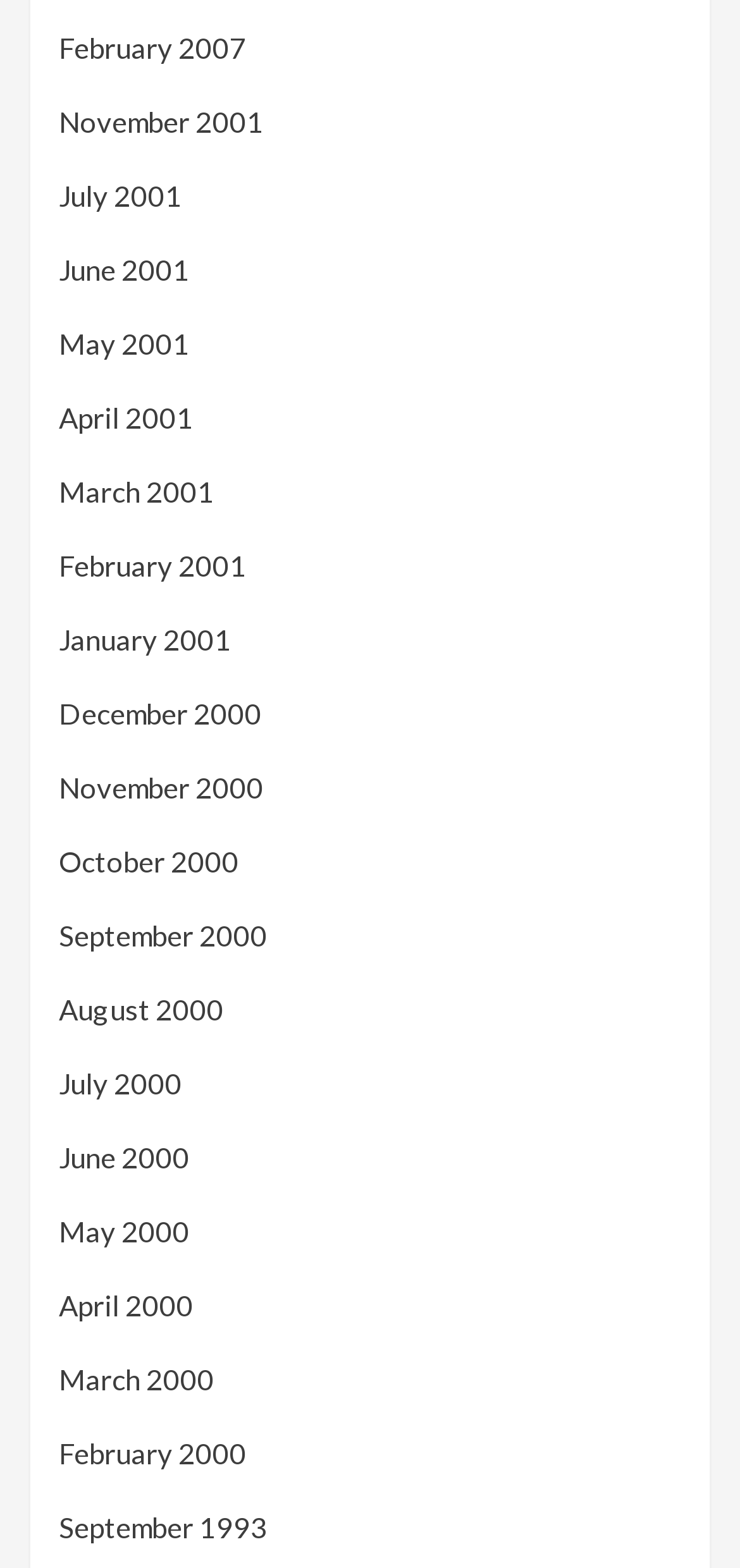What is the earliest month available on this webpage?
Based on the image, respond with a single word or phrase.

September 1993